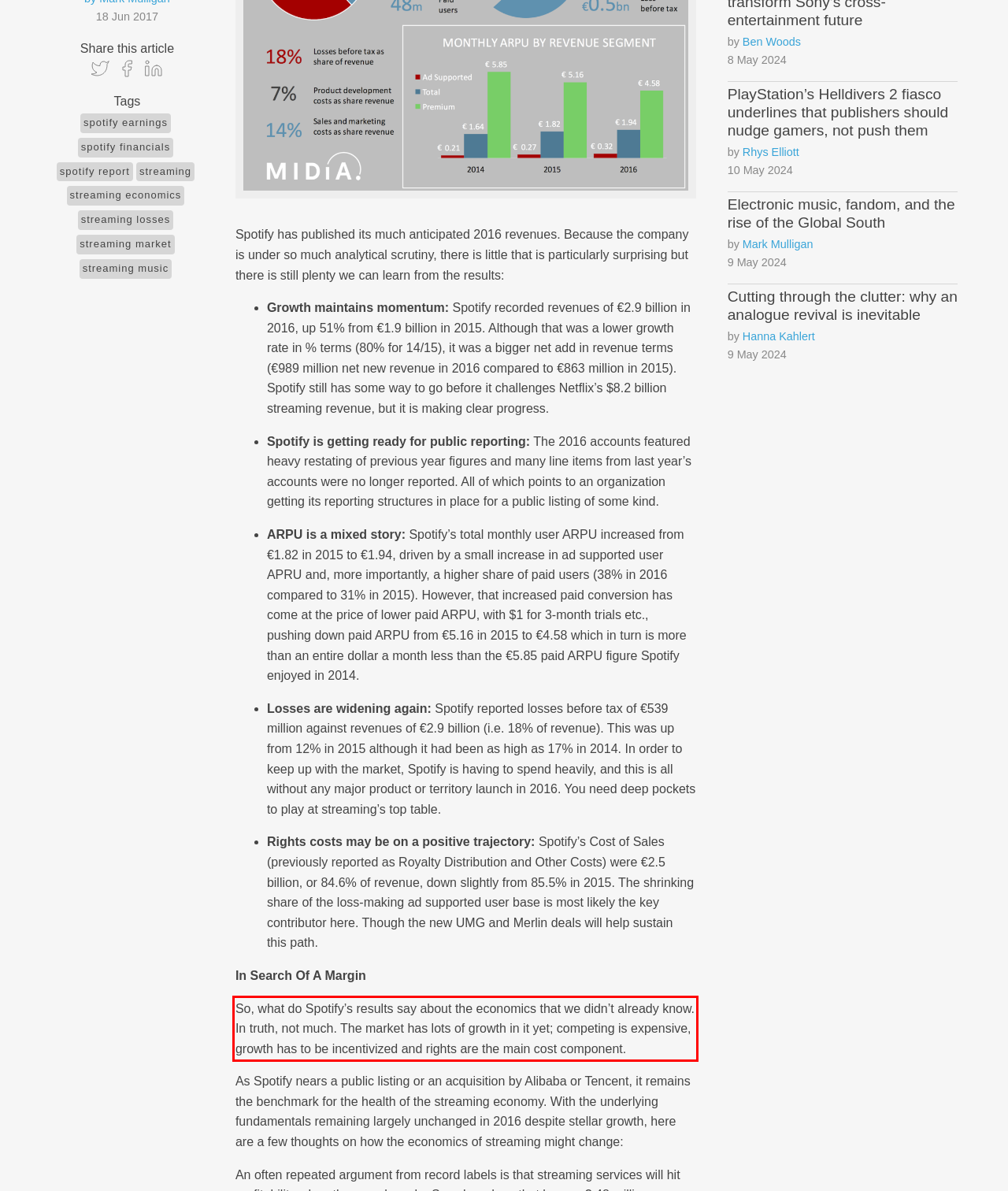Given a screenshot of a webpage, identify the red bounding box and perform OCR to recognize the text within that box.

So, what do Spotify’s results say about the economics that we didn’t already know. In truth, not much. The market has lots of growth in it yet; competing is expensive, growth has to be incentivized and rights are the main cost component.